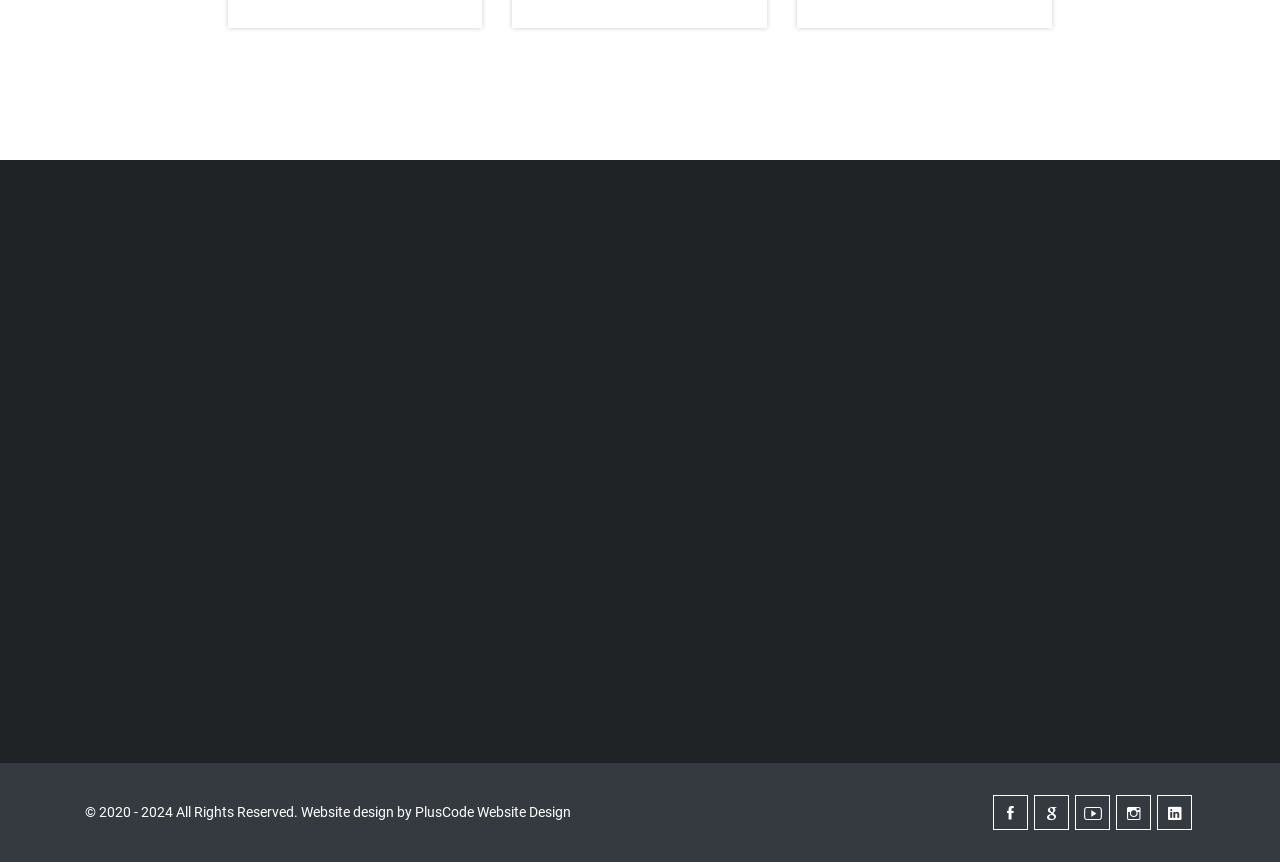Determine the bounding box coordinates for the area that needs to be clicked to fulfill this task: "View the logo". The coordinates must be given as four float numbers between 0 and 1, i.e., [left, top, right, bottom].

[0.145, 0.301, 0.262, 0.475]